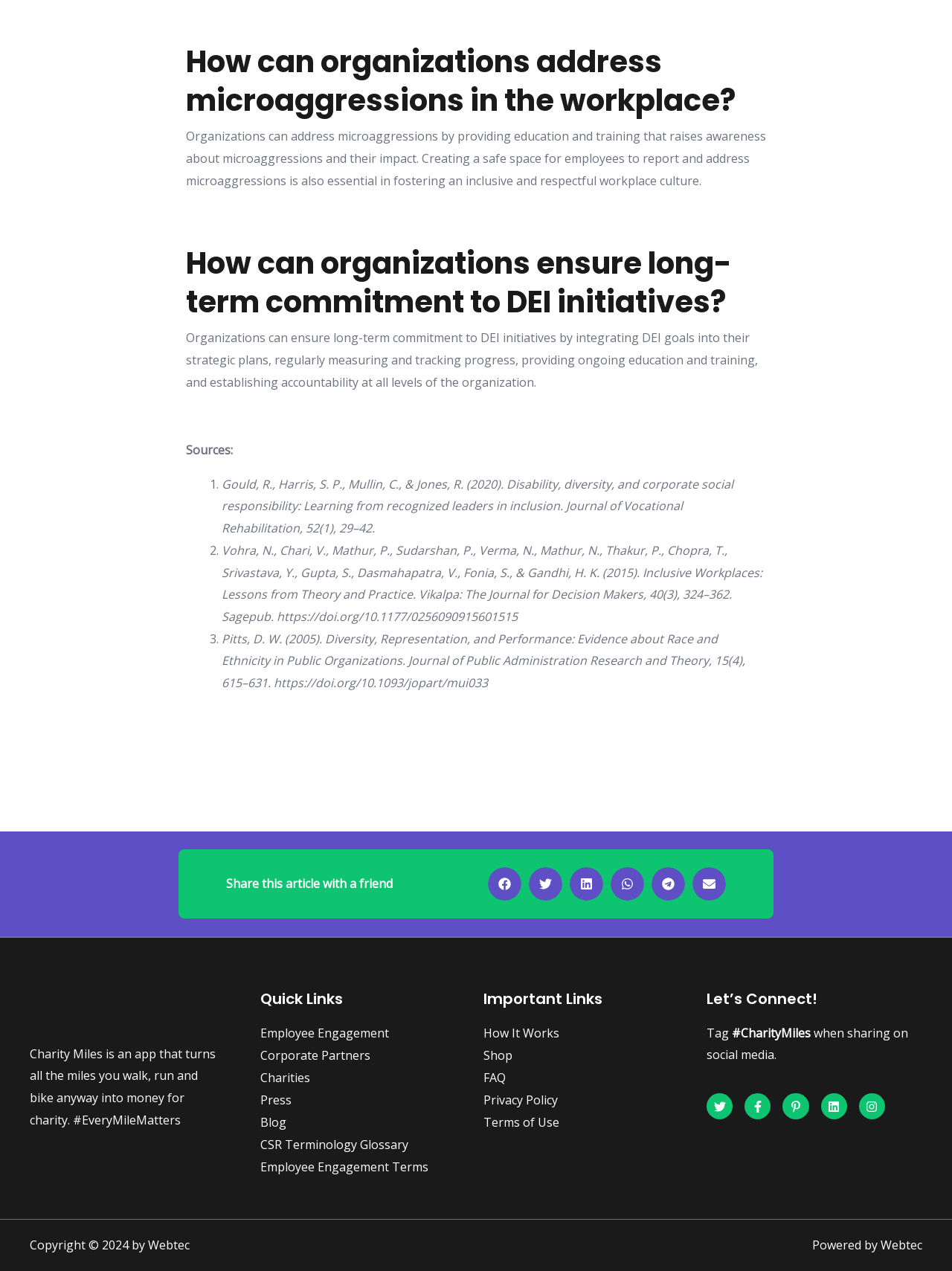Can you find the bounding box coordinates for the UI element given this description: "aria-label="Share on linkedin""? Provide the coordinates as four float numbers between 0 and 1: [left, top, right, bottom].

[0.598, 0.682, 0.634, 0.708]